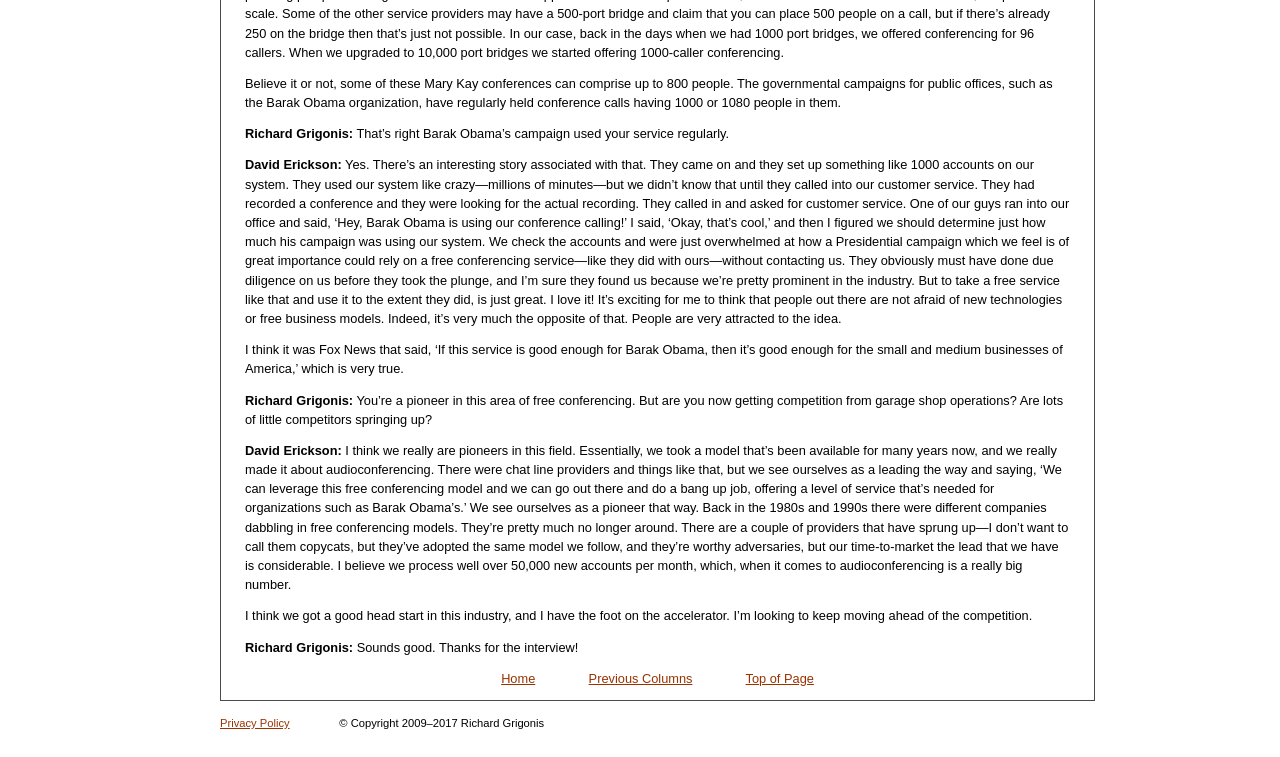How many new accounts are processed per month?
Please answer the question with as much detail as possible using the screenshot.

I obtained the answer by reading David Erickson's statement where he says that they process well over 50,000 new accounts per month.